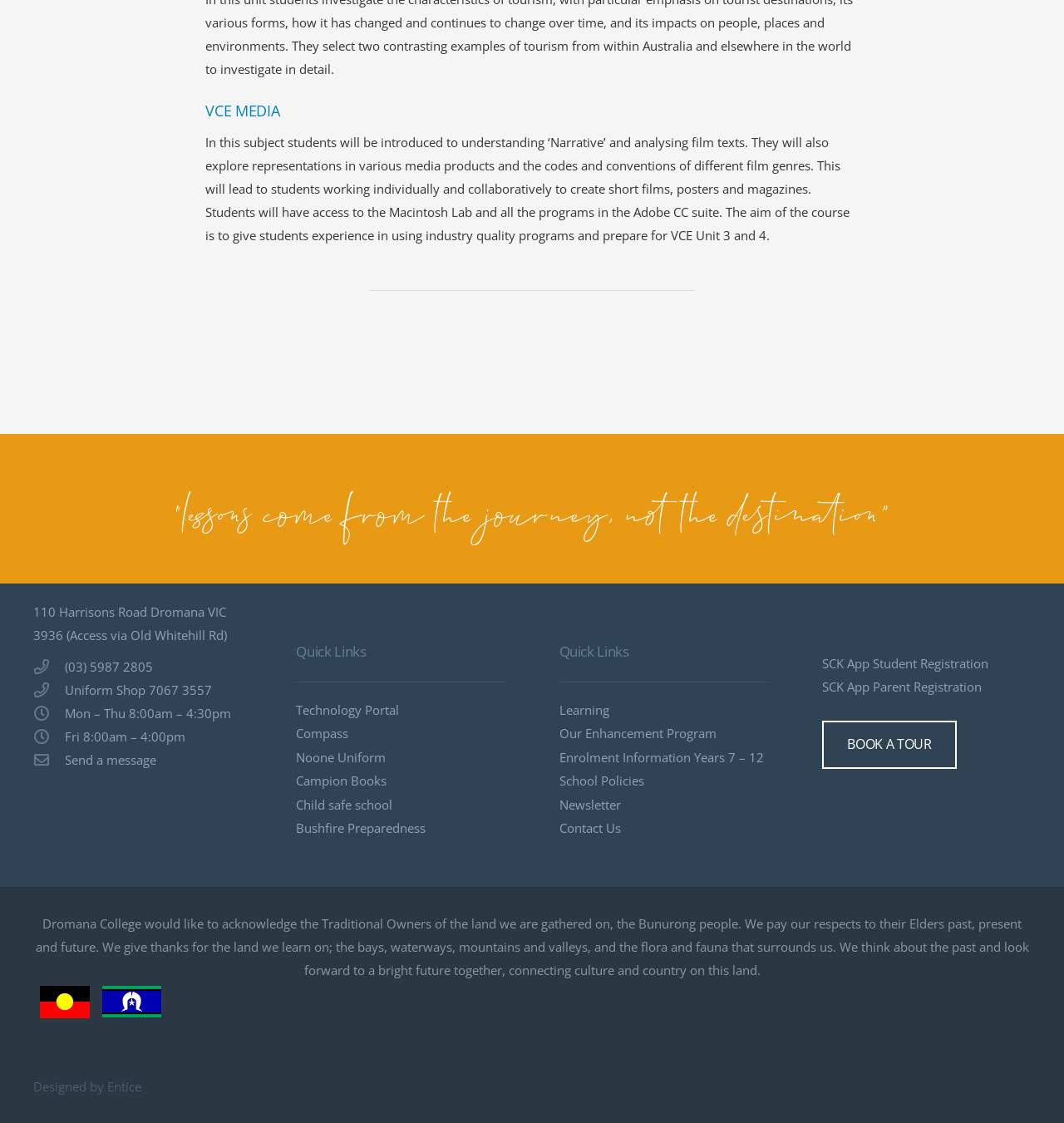Determine the bounding box coordinates of the element's region needed to click to follow the instruction: "Click the 'Compass' link". Provide these coordinates as four float numbers between 0 and 1, formatted as [left, top, right, bottom].

[0.278, 0.646, 0.328, 0.661]